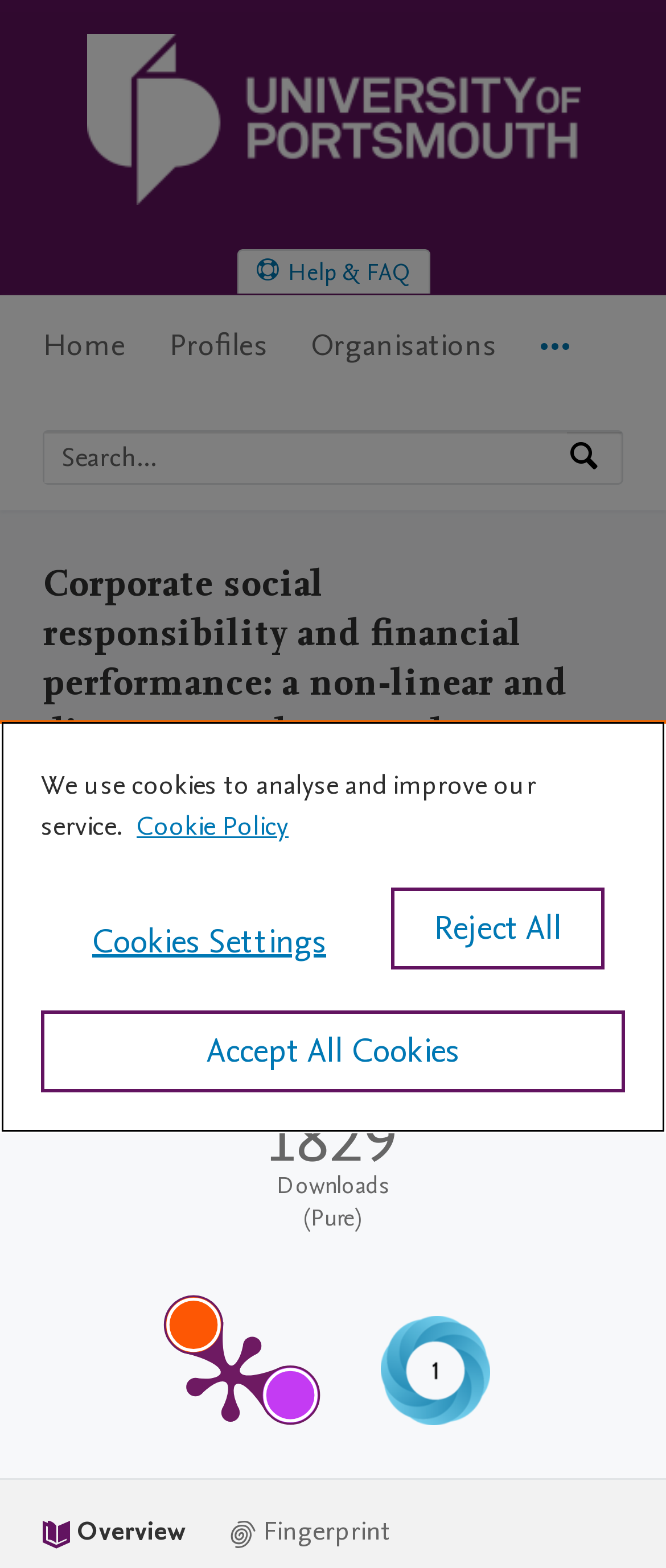Identify the first-level heading on the webpage and generate its text content.

Corporate social responsibility and financial performance: a non-linear and disaggregated approach